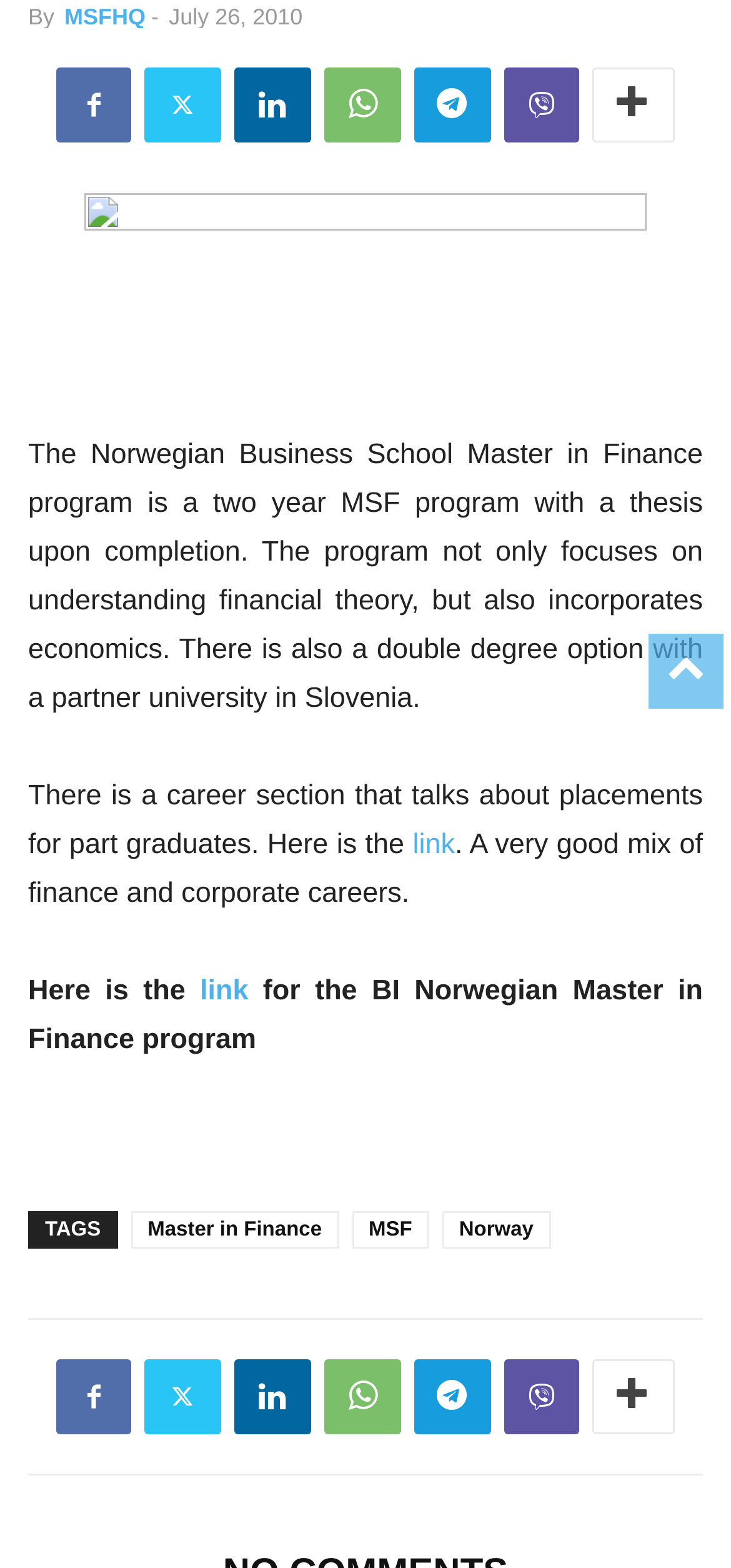Locate the bounding box for the described UI element: "compile". Ensure the coordinates are four float numbers between 0 and 1, formatted as [left, top, right, bottom].

None